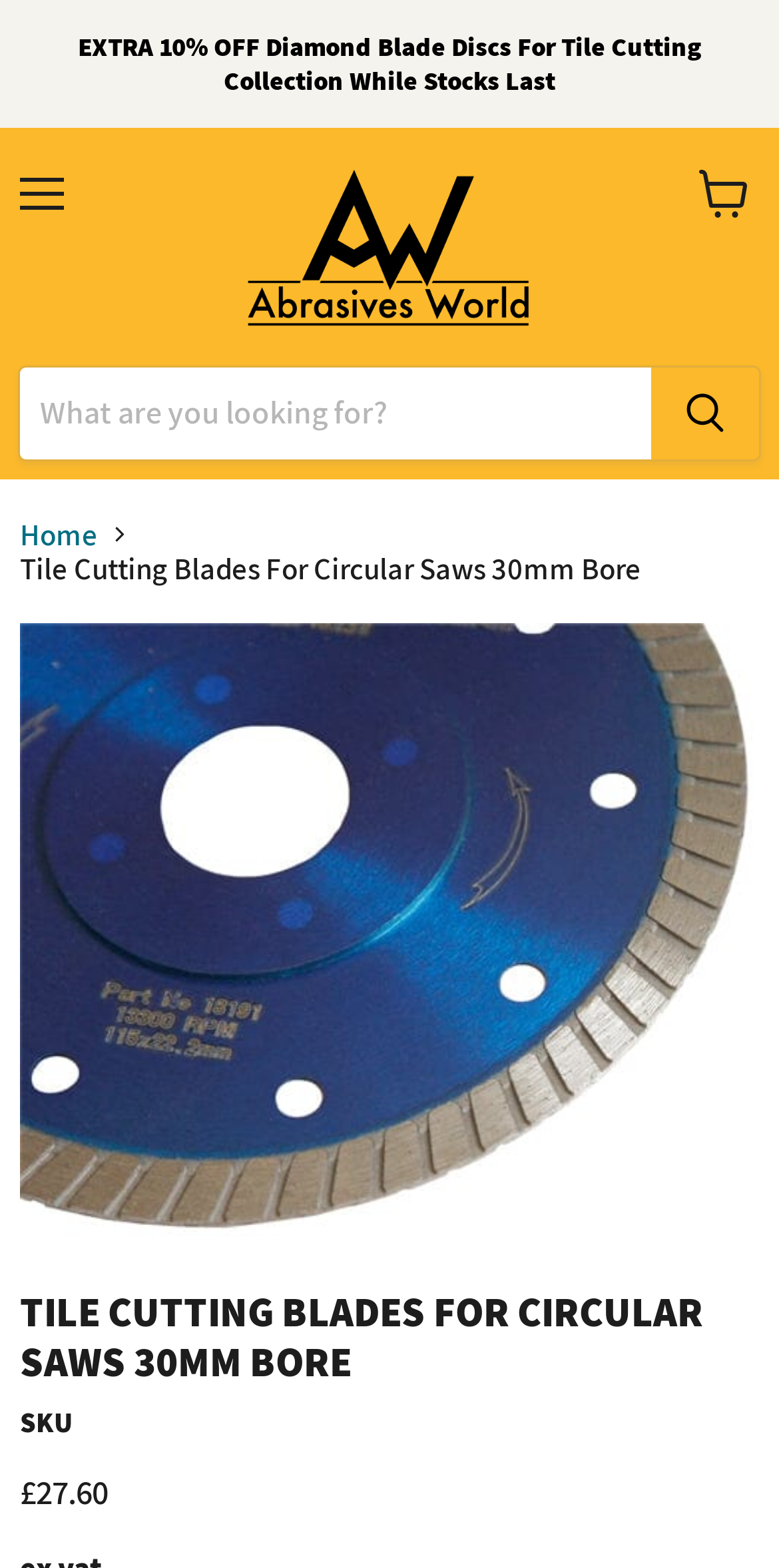Determine the bounding box coordinates in the format (top-left x, top-left y, bottom-right x, bottom-right y). Ensure all values are floating point numbers between 0 and 1. Identify the bounding box of the UI element described by: View cart

[0.872, 0.096, 0.987, 0.152]